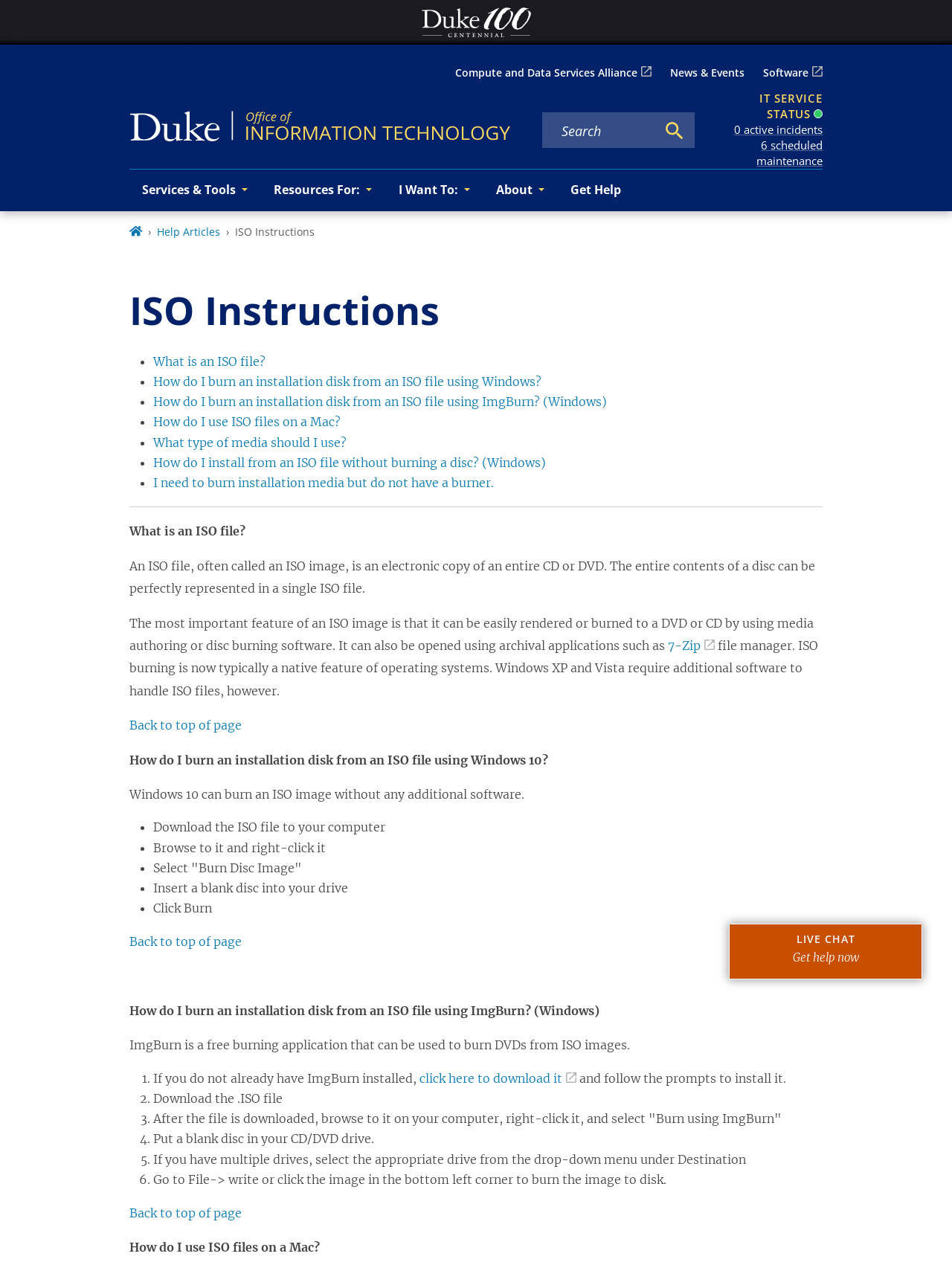Find and indicate the bounding box coordinates of the region you should select to follow the given instruction: "Search for keywords".

[0.57, 0.096, 0.688, 0.11]